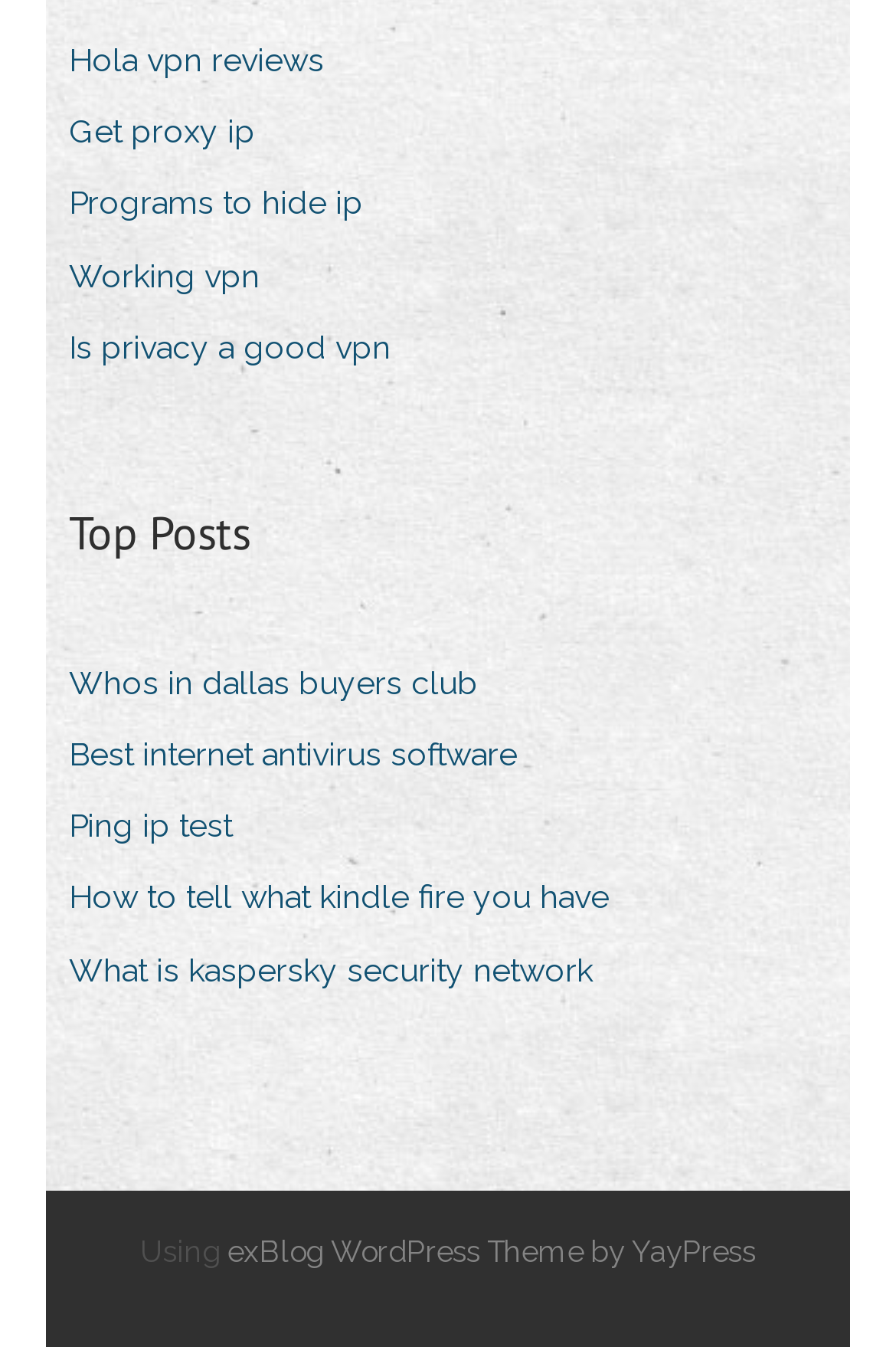Identify the bounding box coordinates of the region I need to click to complete this instruction: "Explore exBlog WordPress Theme by YayPress".

[0.254, 0.916, 0.844, 0.942]